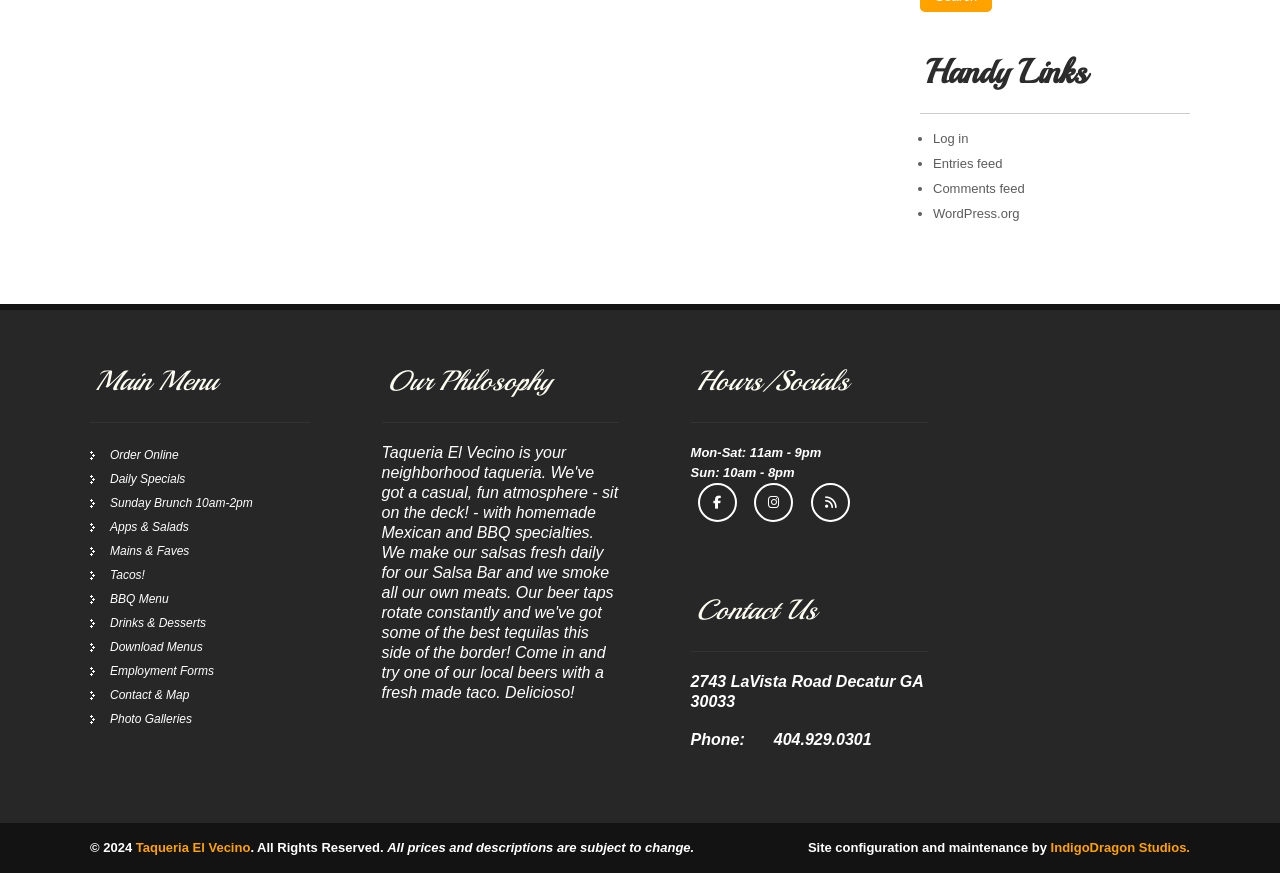Locate the bounding box coordinates of the element that should be clicked to execute the following instruction: "Check Hours of Operation".

[0.54, 0.51, 0.642, 0.527]